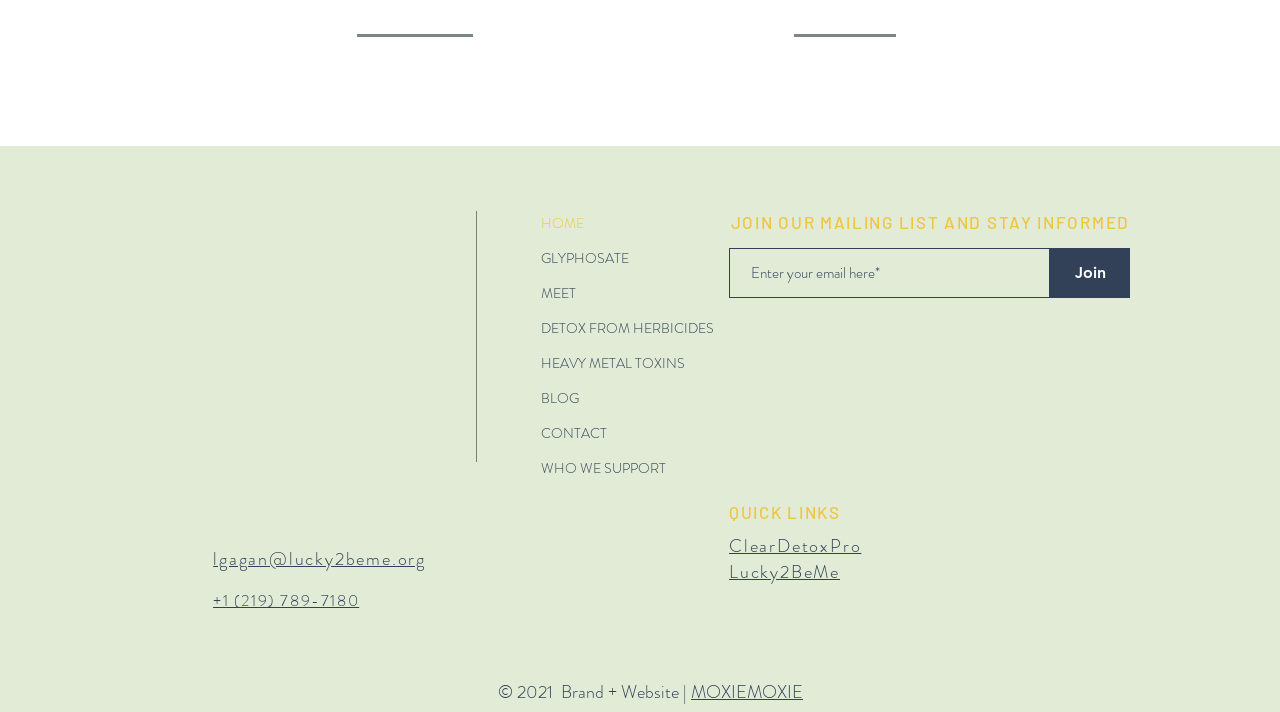Please find the bounding box coordinates of the clickable region needed to complete the following instruction: "Visit the ABOUT US page". The bounding box coordinates must consist of four float numbers between 0 and 1, i.e., [left, top, right, bottom].

None